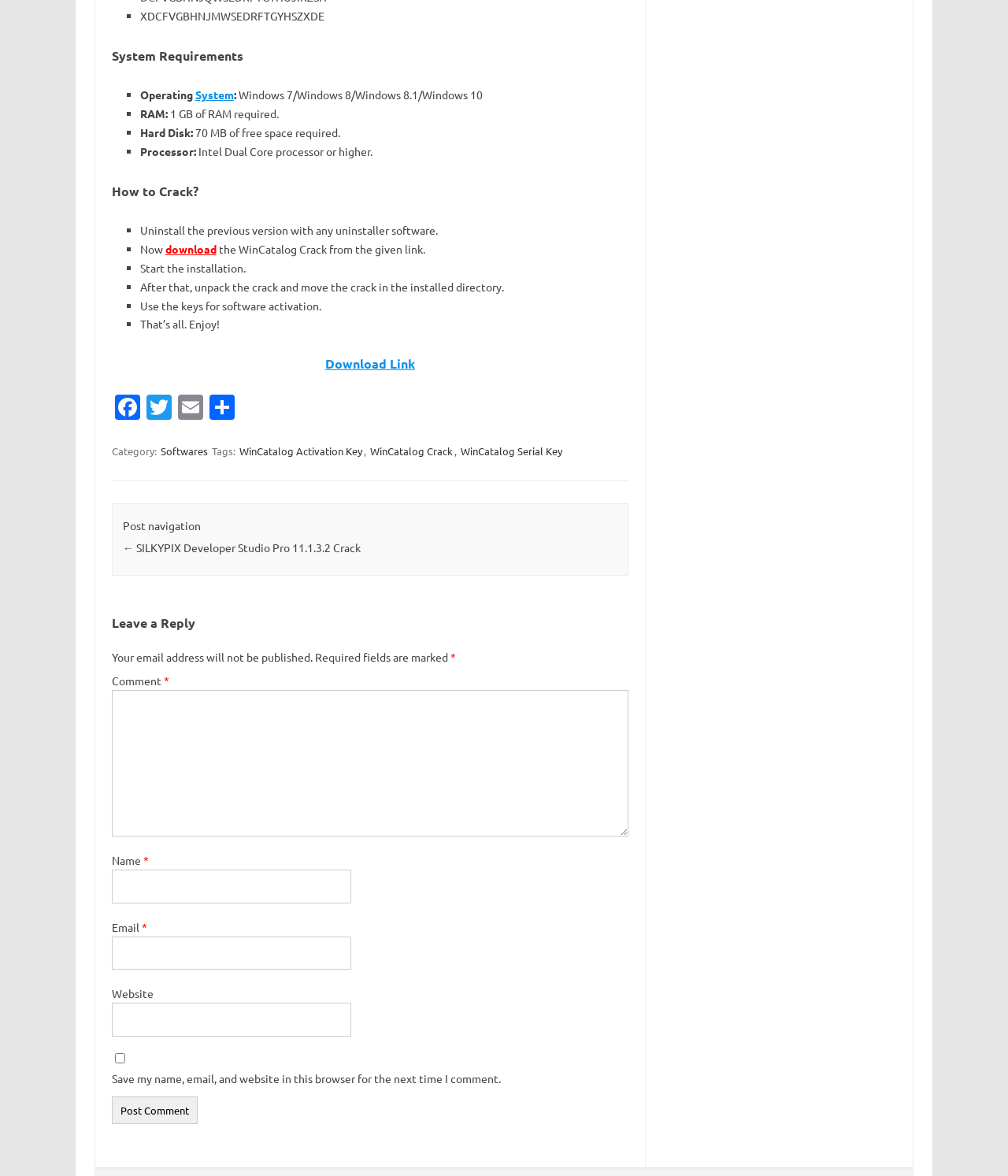Answer the following query concisely with a single word or phrase:
What is the category of the software?

Softwares